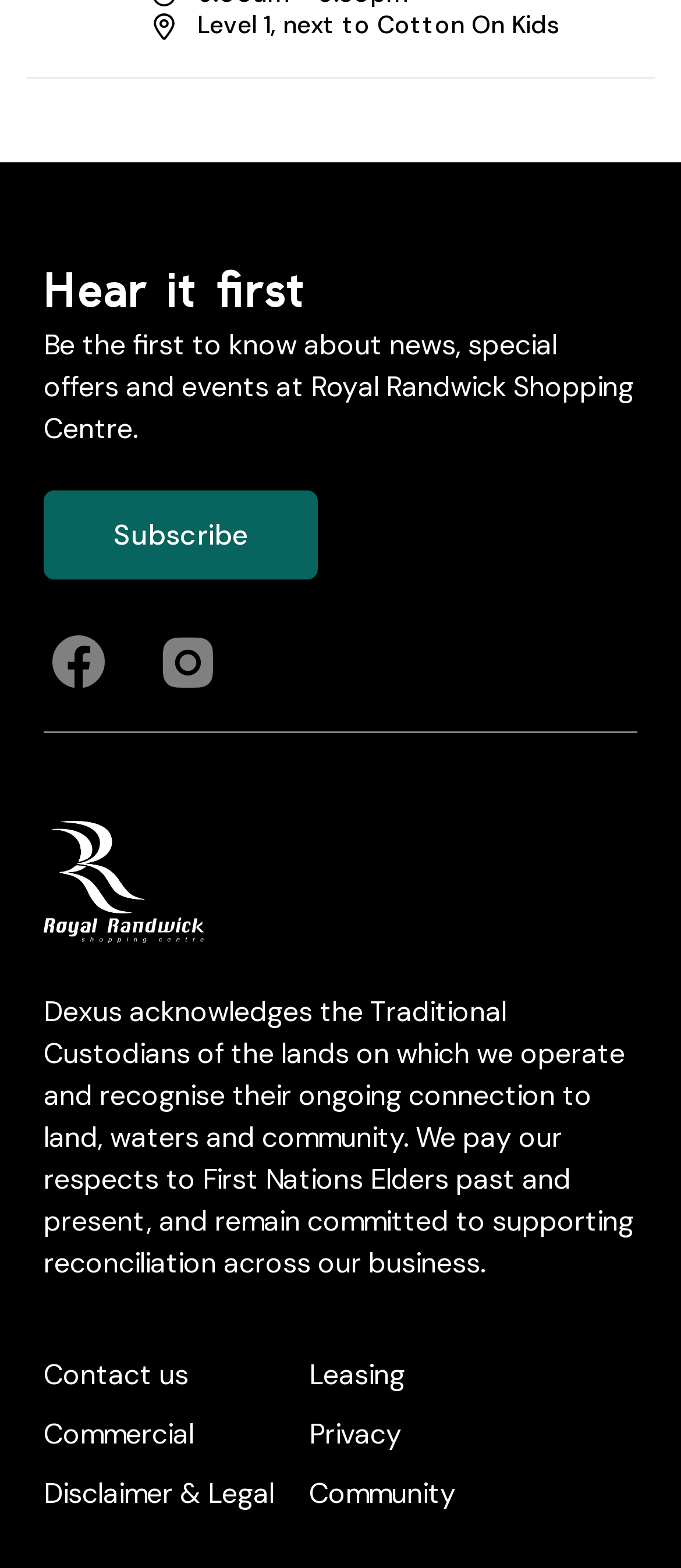Determine the bounding box for the UI element that matches this description: "aria-label="Instagram Link"".

[0.223, 0.399, 0.331, 0.444]